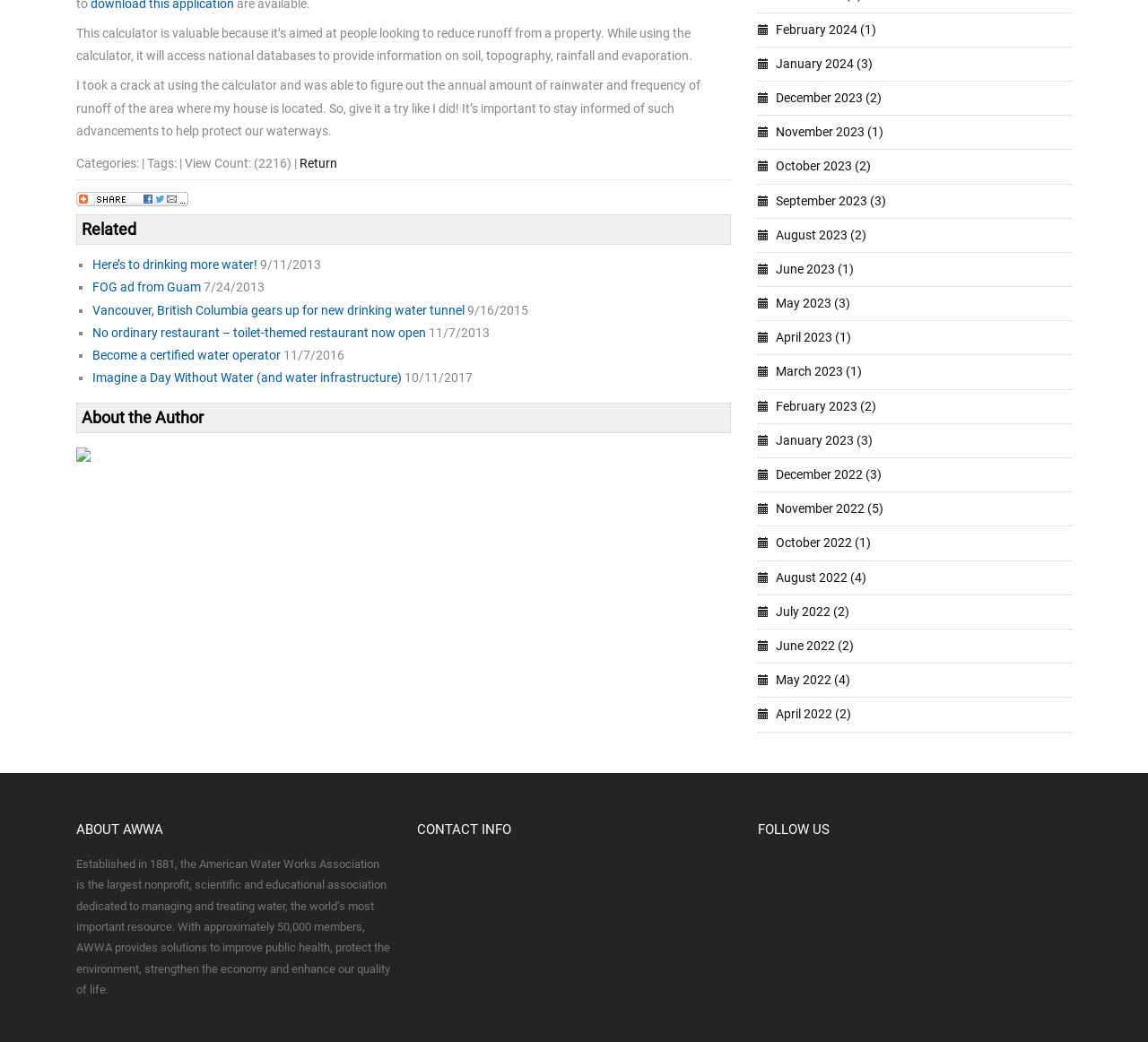Please specify the bounding box coordinates in the format (top-left x, top-left y, bottom-right x, bottom-right y), with all values as floating point numbers between 0 and 1. Identify the bounding box of the UI element described by: Here’s to drinking more water!

[0.08, 0.247, 0.224, 0.261]